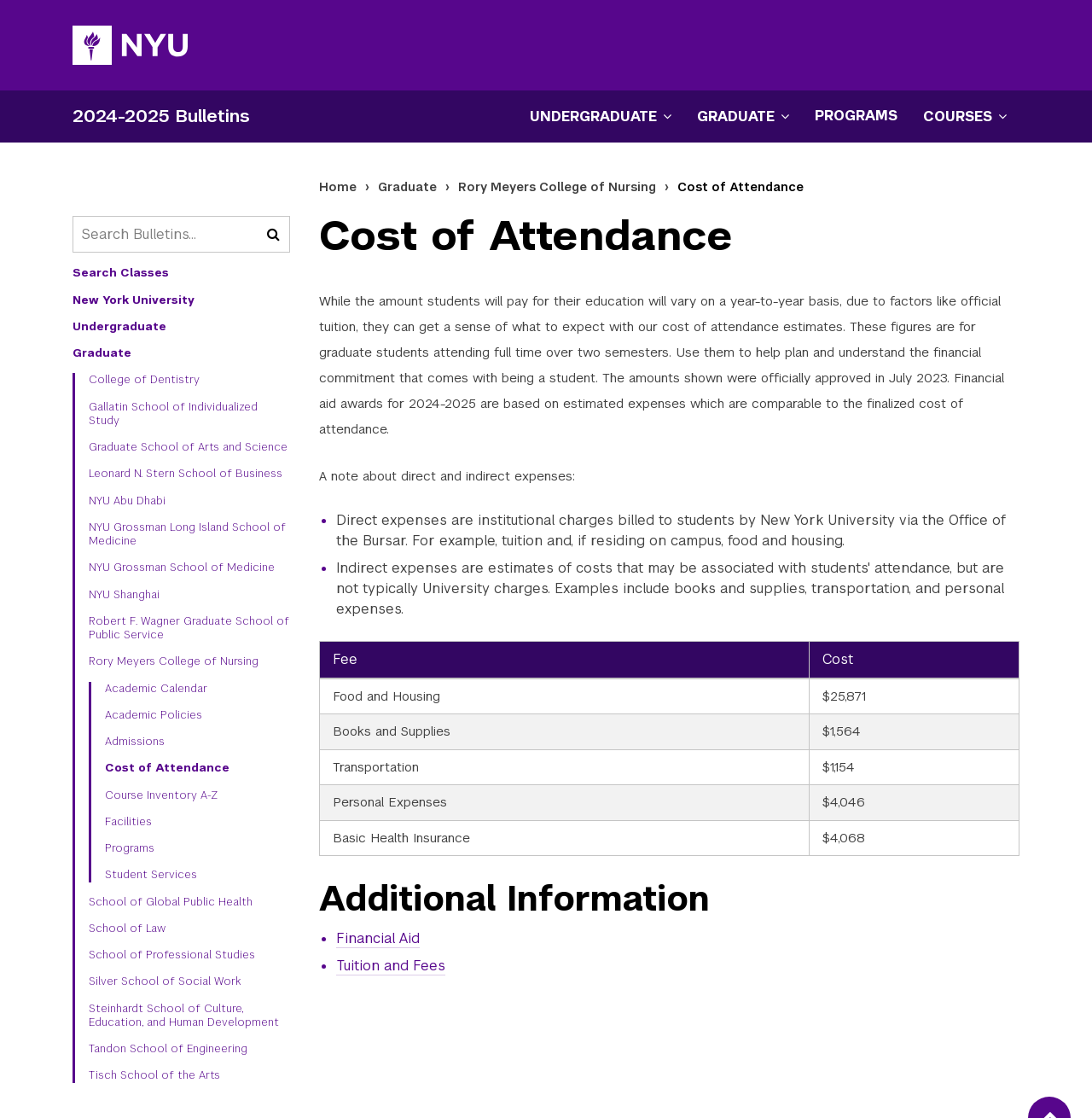Can you find the bounding box coordinates of the area I should click to execute the following instruction: "Click the 'Send Inquiry' button"?

None